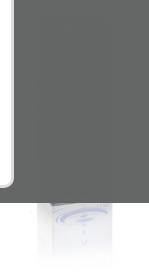What is the brand's commitment?
Answer the question with a detailed and thorough explanation.

The caption suggests that the design of the packaging reflects the brand's commitment to holistic health and well-being, implying that the brand prioritizes this aspect.